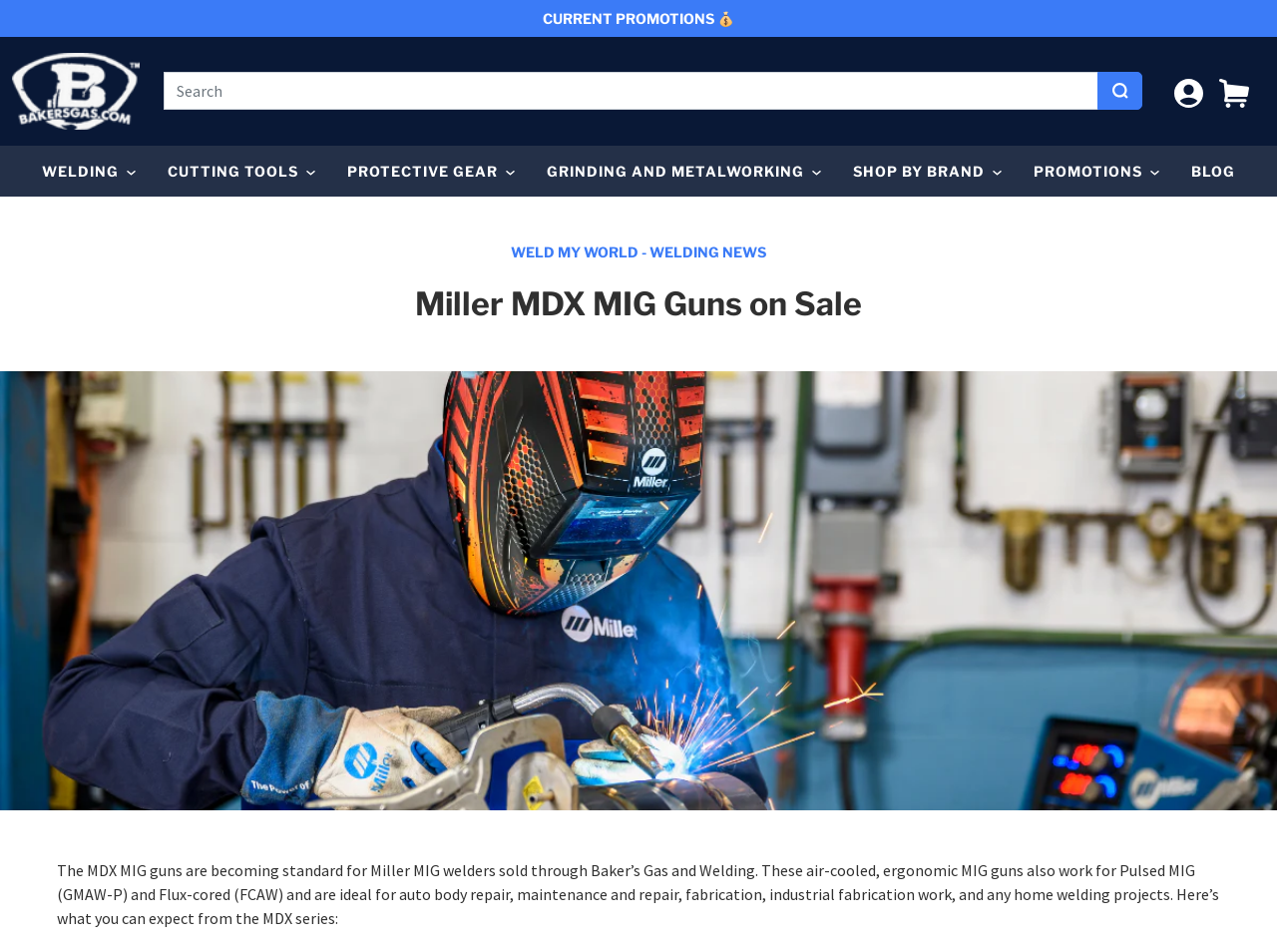Find the bounding box coordinates of the clickable element required to execute the following instruction: "Log in to your account". Provide the coordinates as four float numbers between 0 and 1, i.e., [left, top, right, bottom].

[0.92, 0.069, 0.942, 0.123]